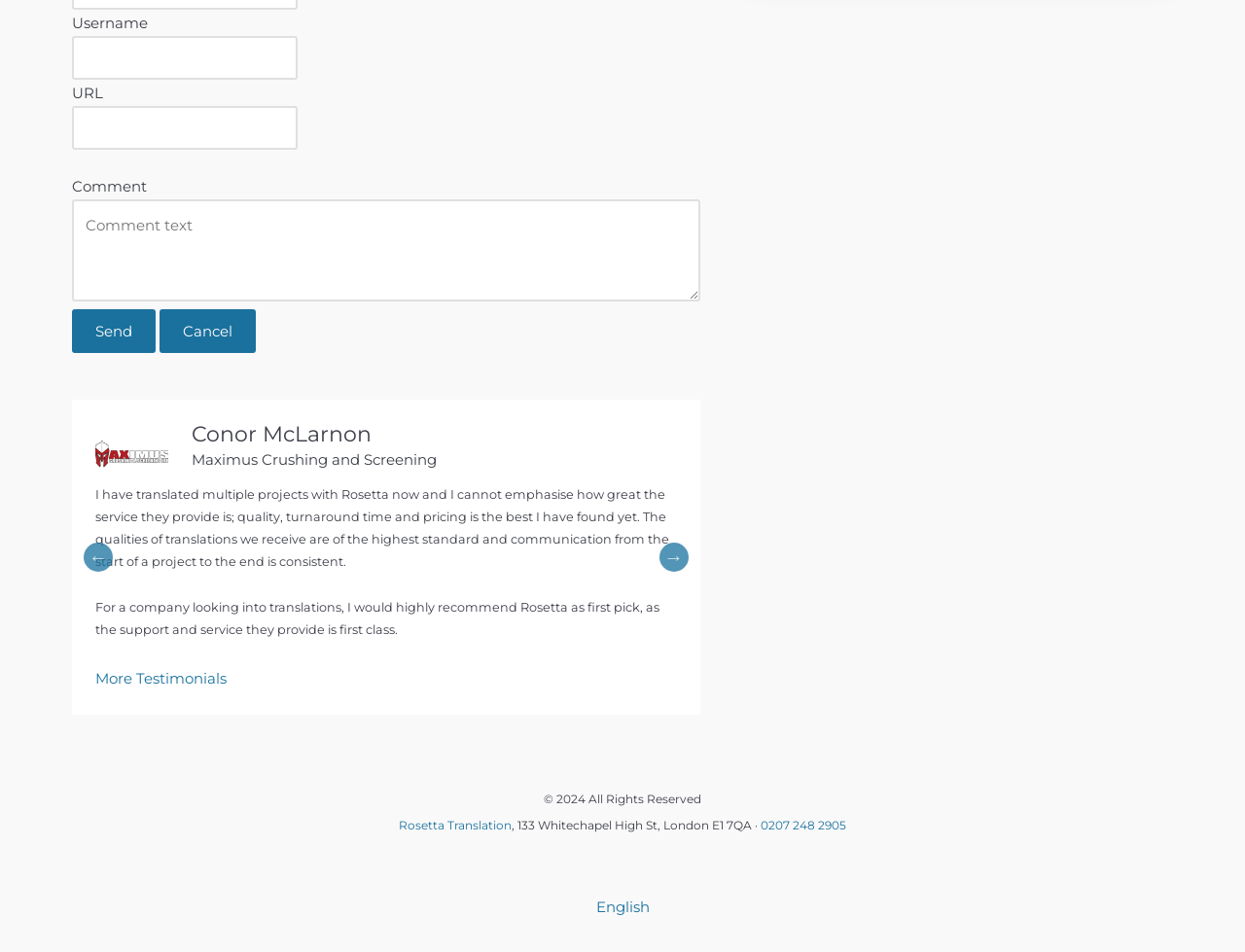Please specify the bounding box coordinates in the format (top-left x, top-left y, bottom-right x, bottom-right y), with all values as floating point numbers between 0 and 1. Identify the bounding box of the UI element described by: parent_node: Email name="author"

[0.058, 0.038, 0.239, 0.084]